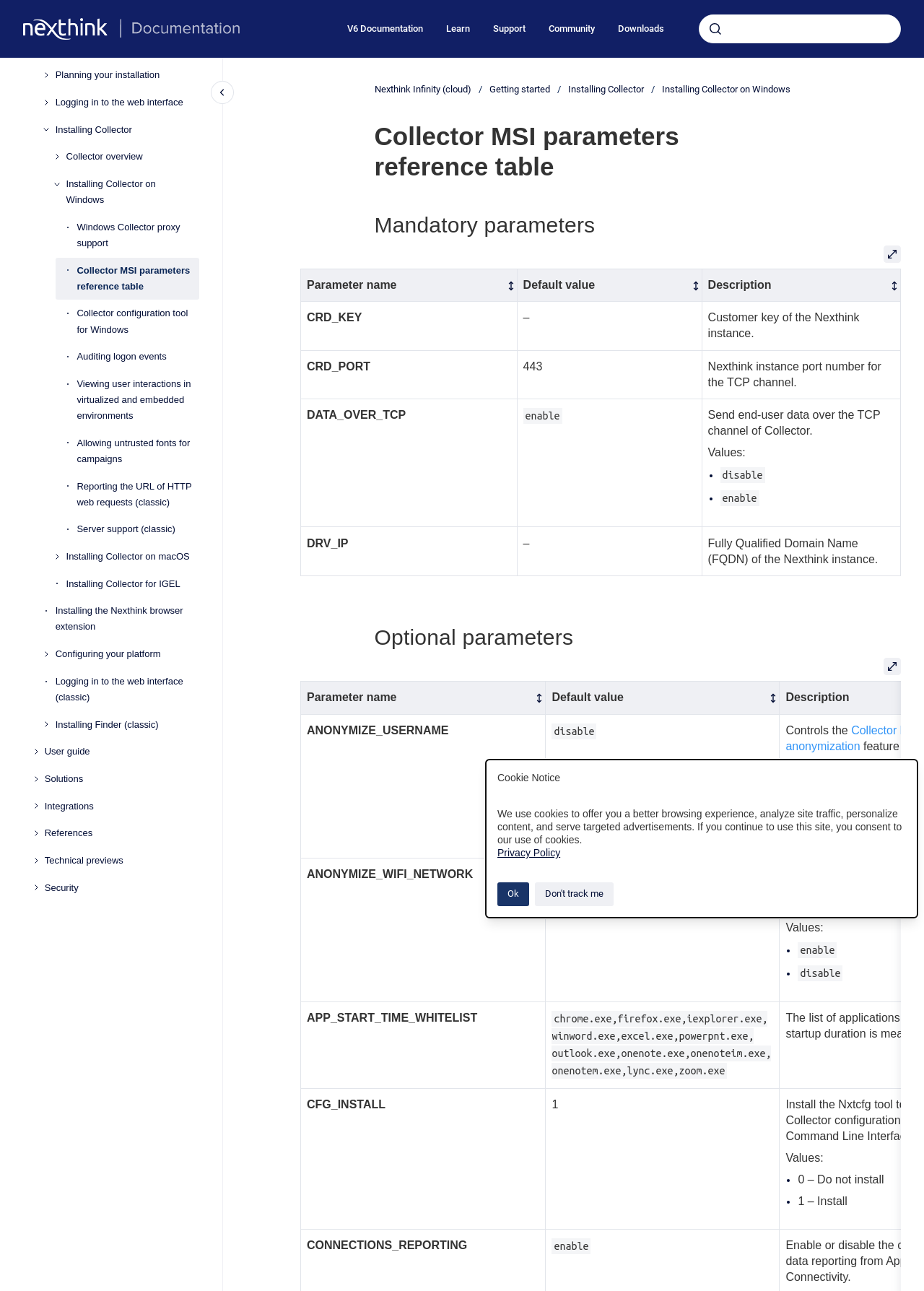Describe the entire webpage, focusing on both content and design.

This webpage is a reference table for Collector MSI parameters. At the top, there is a cookie notice dialog with a description, a privacy policy link, and two buttons: "Ok" and "Don't track me". Below the dialog, there are several links to navigate to different parts of the website, including the homepage, documentation, learn, support, community, and downloads.

On the left side, there is a main navigation menu with links to various topics, such as navigating the web interface, planning installation, logging in, installing Collector, and configuring the platform. Some of these links have submenus with additional links.

In the main content area, there is a table with three columns: parameter name, default value, and description. The table has a button to open it in a full-screen dialog. The first row of the table shows the column headers, and the second row displays the data for the first parameter, CRD_KEY, with its default value and description.

Above the table, there is a breadcrumb navigation showing the current location in the website hierarchy. There is also a header with the title "Collector MSI parameters reference table" and a subheading "Mandatory parameters".